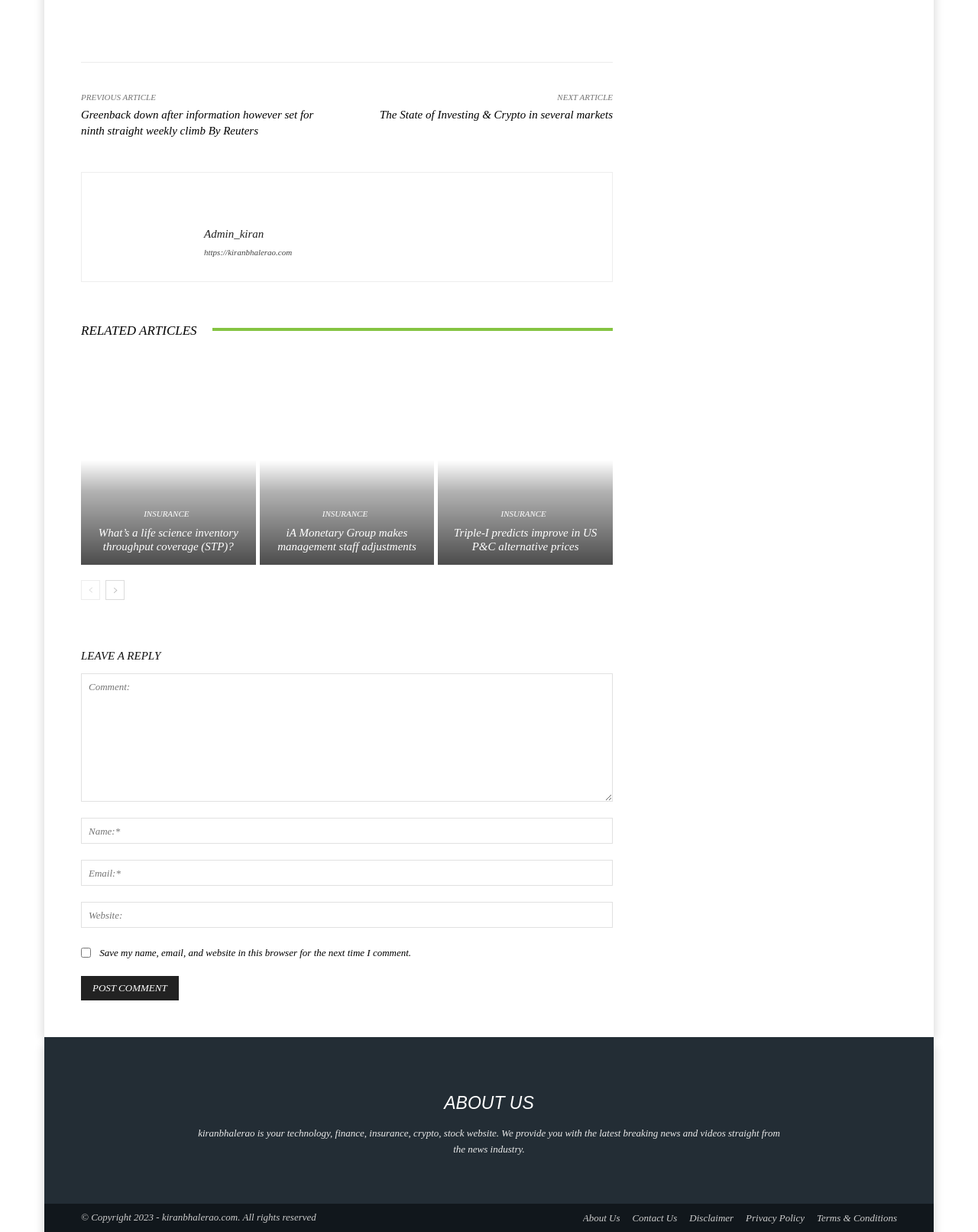What are the social media platforms available for sharing?
Please provide a detailed and thorough answer to the question.

The social media platforms available for sharing are listed at the top of the webpage, and they include Facebook, Twitter, Pinterest, and WhatsApp, represented by their respective icons.